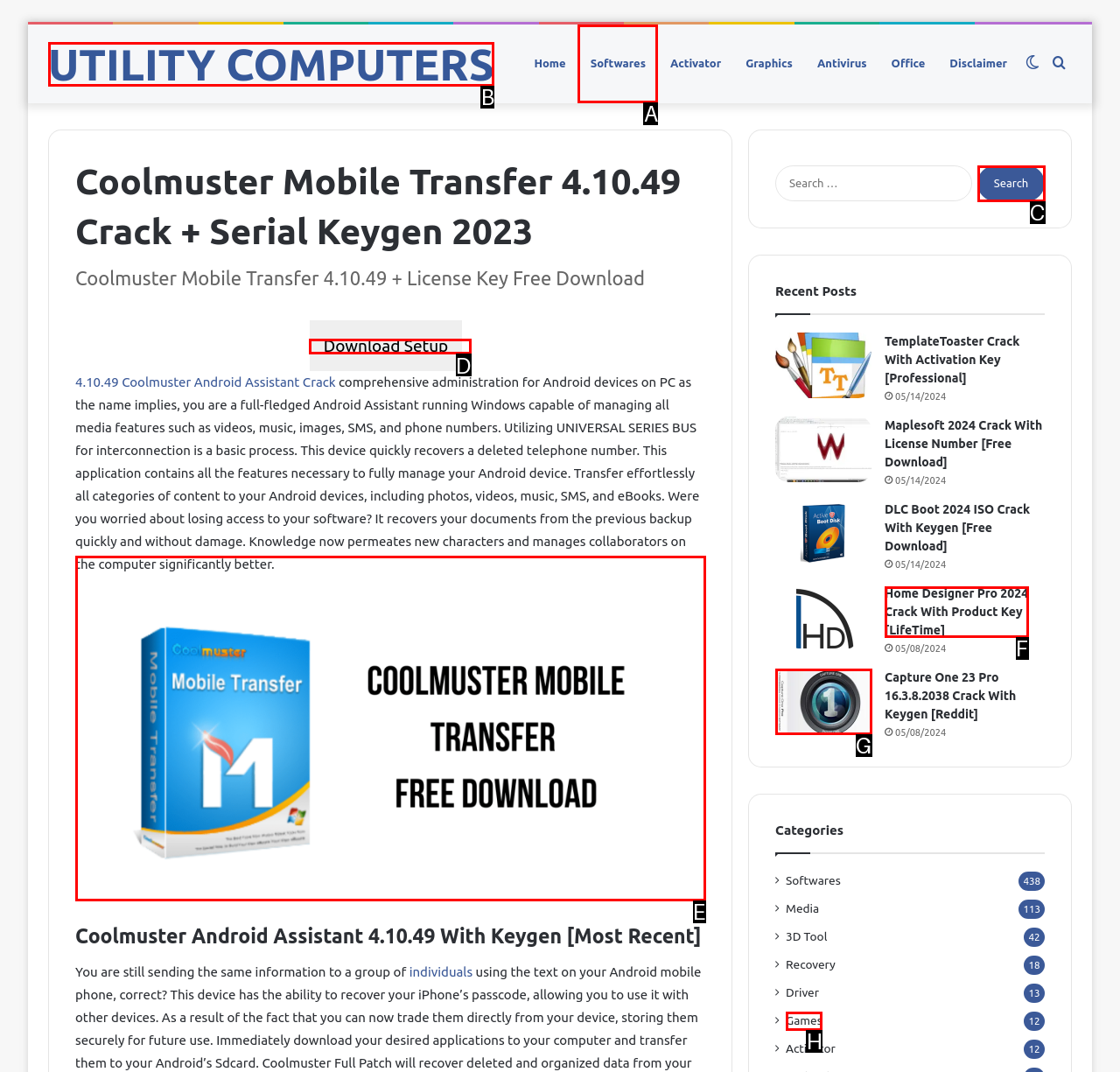Select the HTML element that corresponds to the description: Download Setup. Answer with the letter of the matching option directly from the choices given.

D